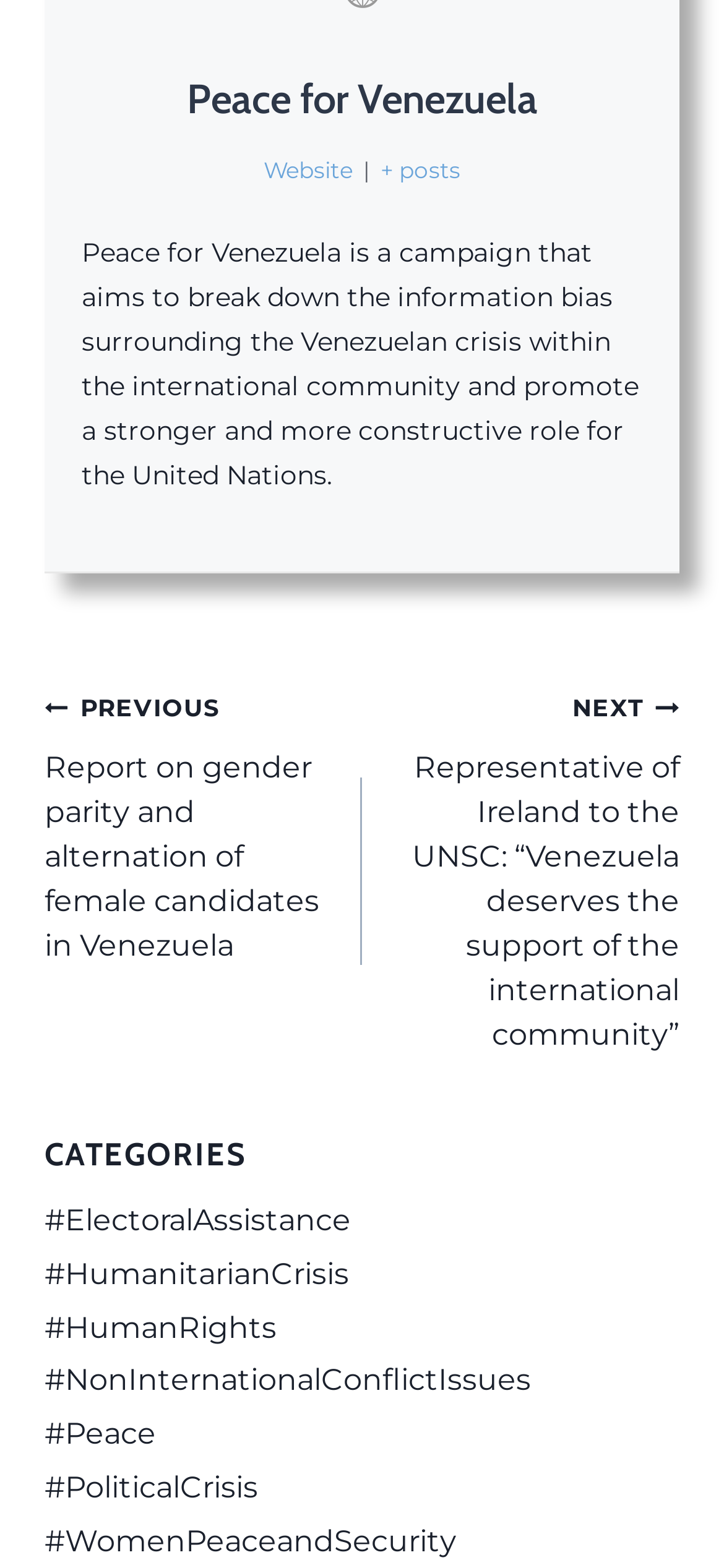Can you provide the bounding box coordinates for the element that should be clicked to implement the instruction: "Click on Website"?

[0.364, 0.099, 0.487, 0.117]